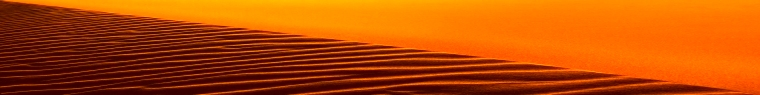What is emphasized by the gentle undulations of the sand?
Please describe in detail the information shown in the image to answer the question.

According to the caption, the gentle undulations of the sand create intricate patterns that stretch across the foreground, emphasizing the vastness and tranquility of the scene.